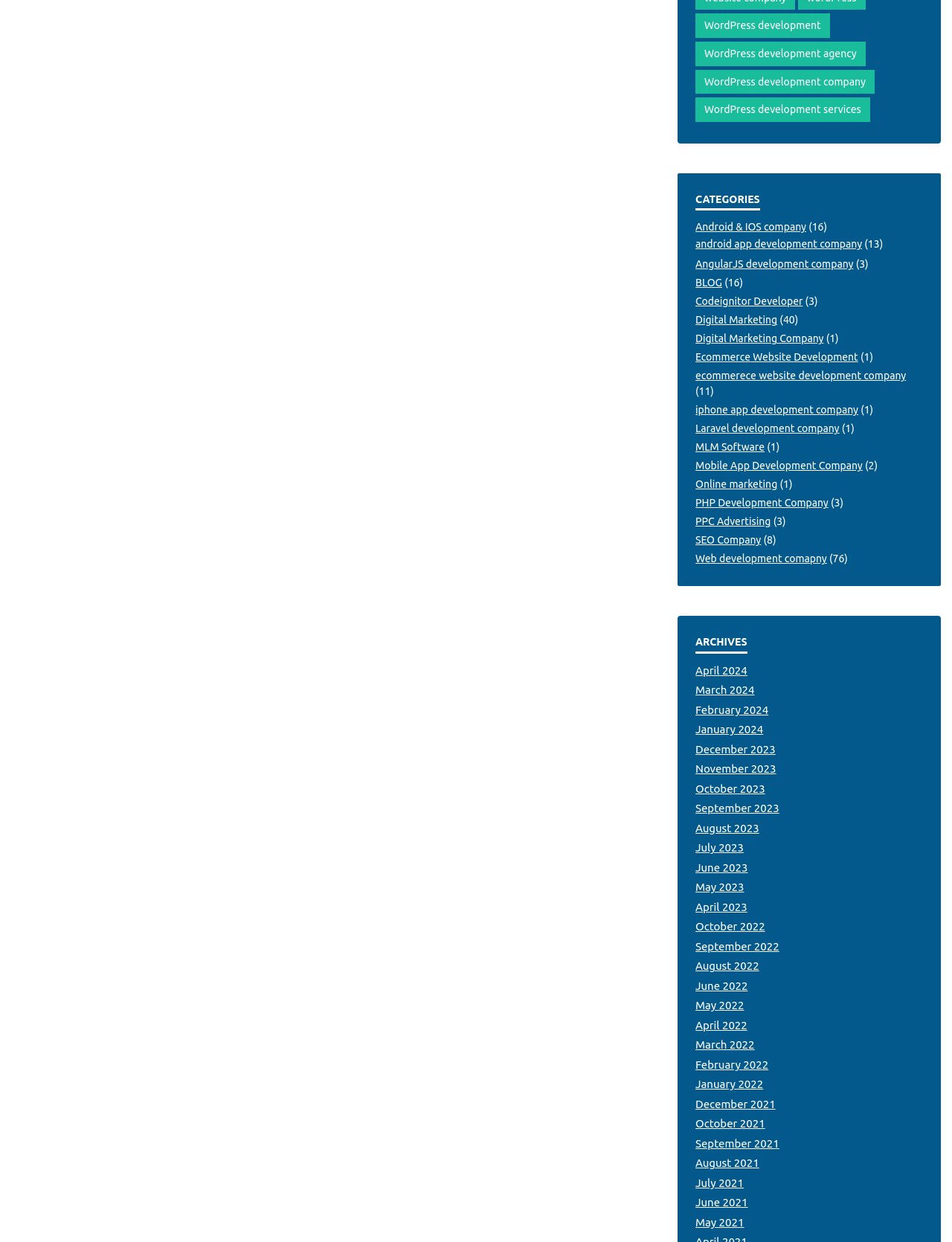Locate the bounding box coordinates of the area where you should click to accomplish the instruction: "Check the post by Aine Siggy".

None